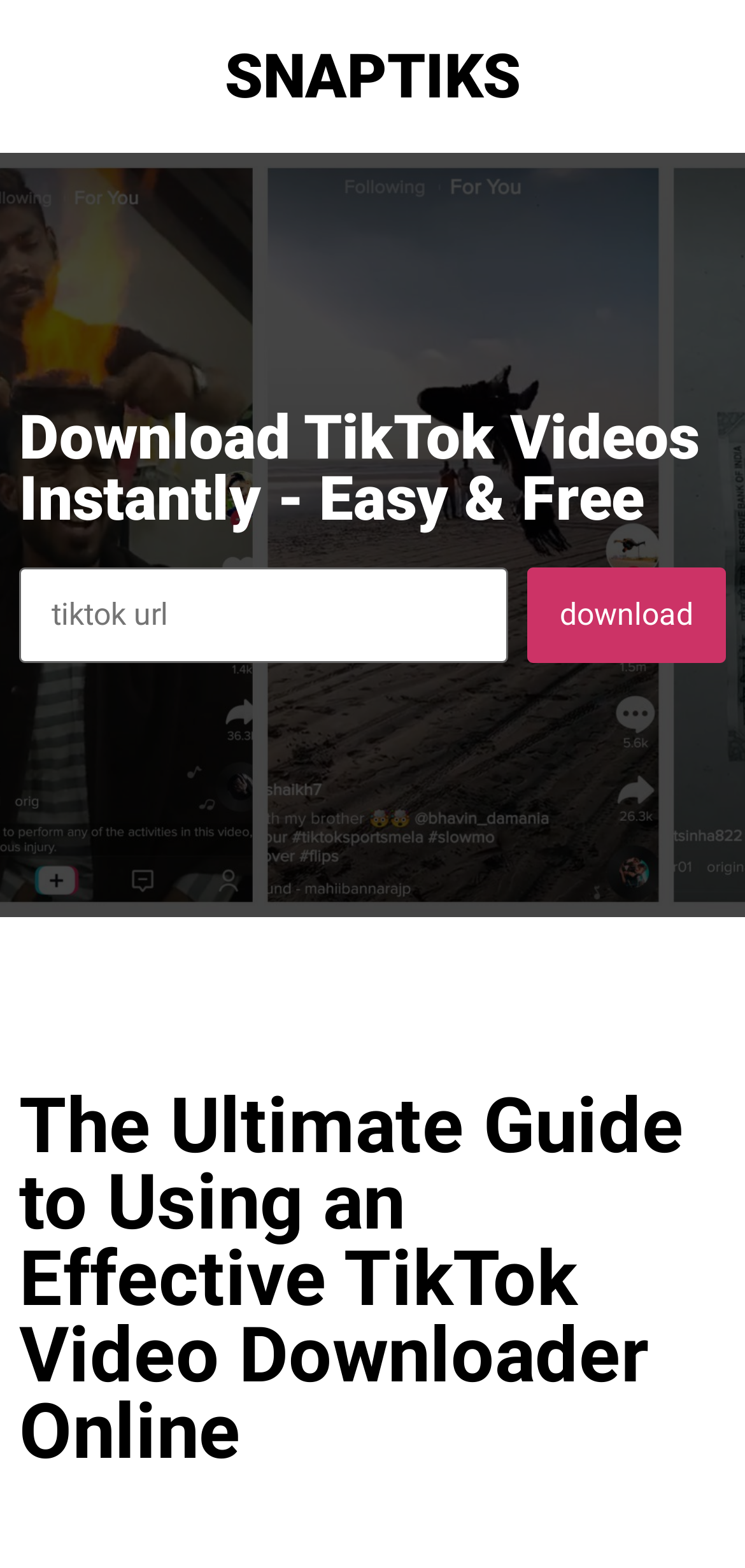Using the provided element description "name="url" placeholder="tiktok url"", determine the bounding box coordinates of the UI element.

[0.026, 0.362, 0.682, 0.423]